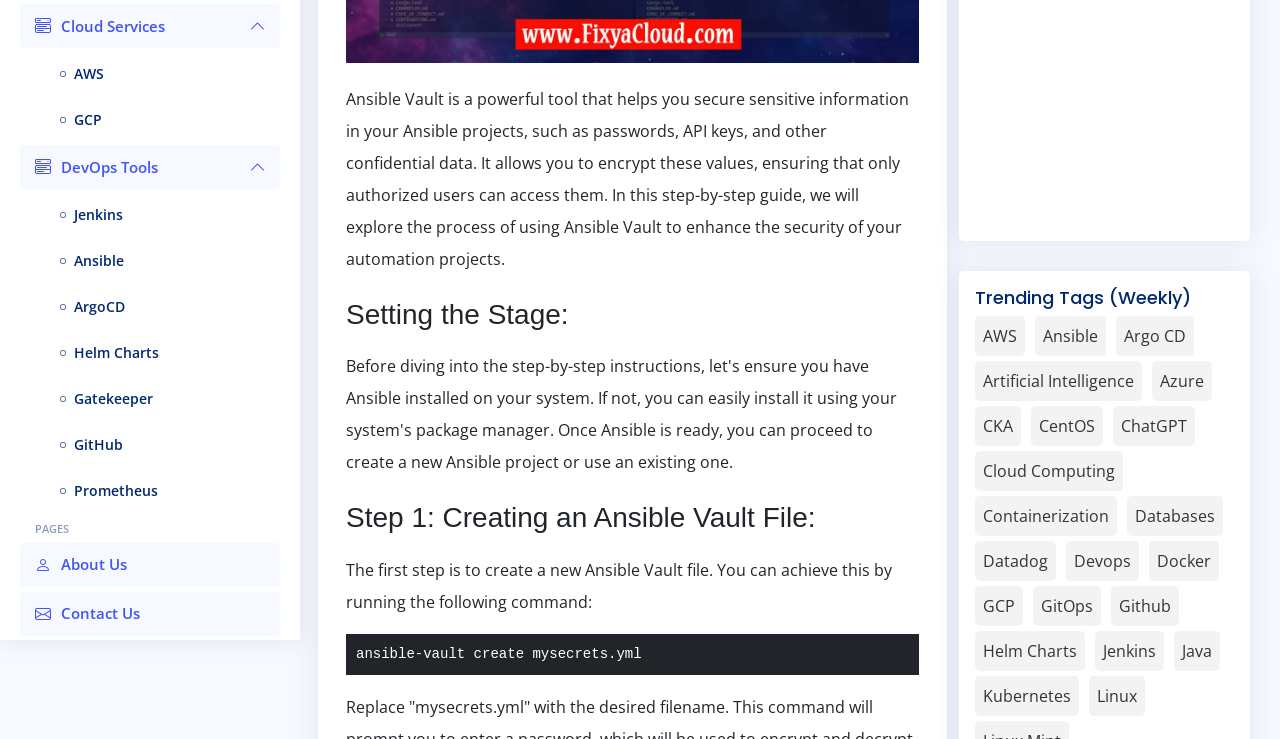Given the element description: "Cloud Computing", predict the bounding box coordinates of this UI element. The coordinates must be four float numbers between 0 and 1, given as [left, top, right, bottom].

[0.762, 0.611, 0.878, 0.665]